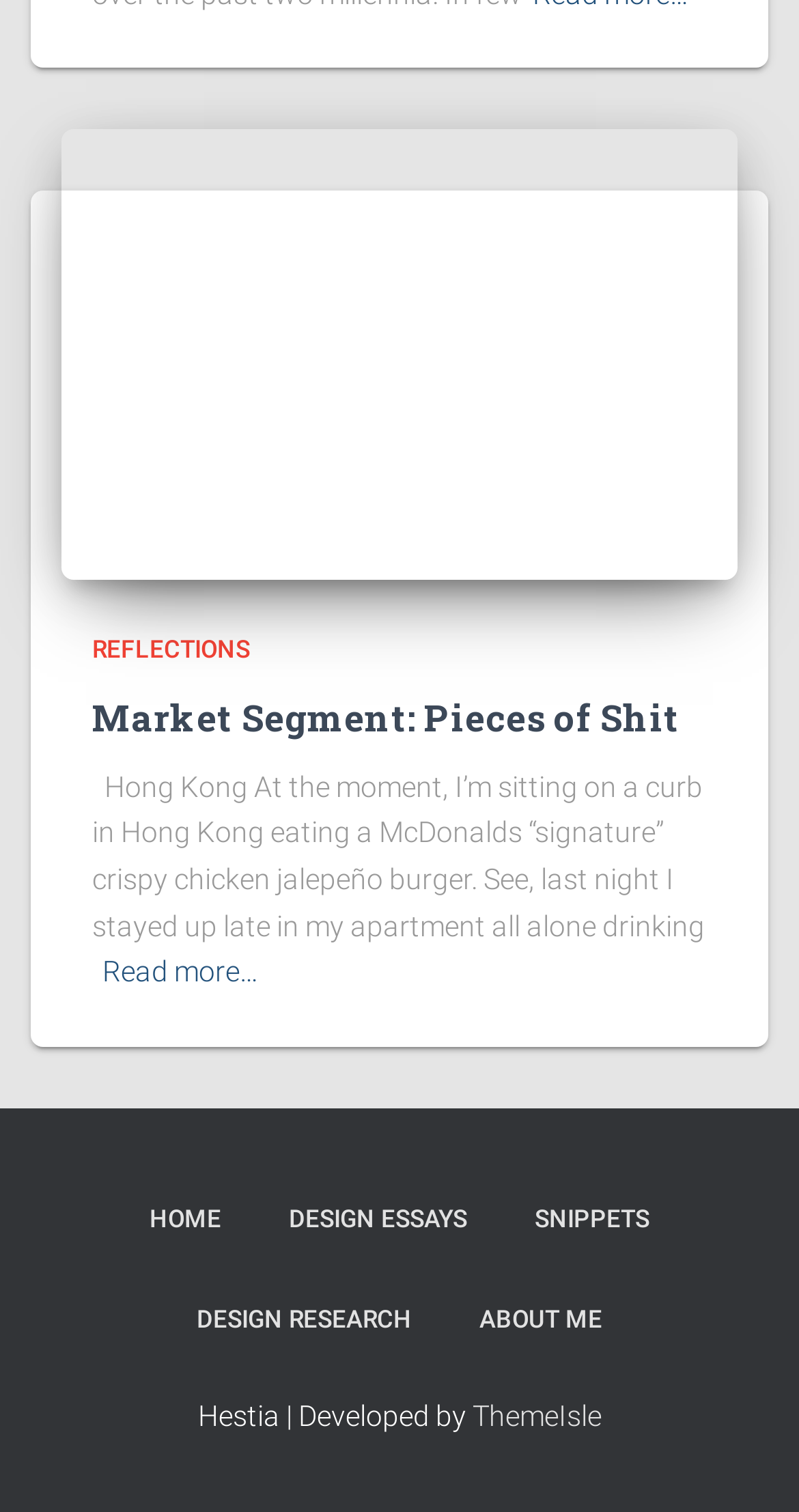Please specify the bounding box coordinates of the clickable region necessary for completing the following instruction: "Click on the 'REFLECTIONS' link". The coordinates must consist of four float numbers between 0 and 1, i.e., [left, top, right, bottom].

[0.115, 0.42, 0.313, 0.439]